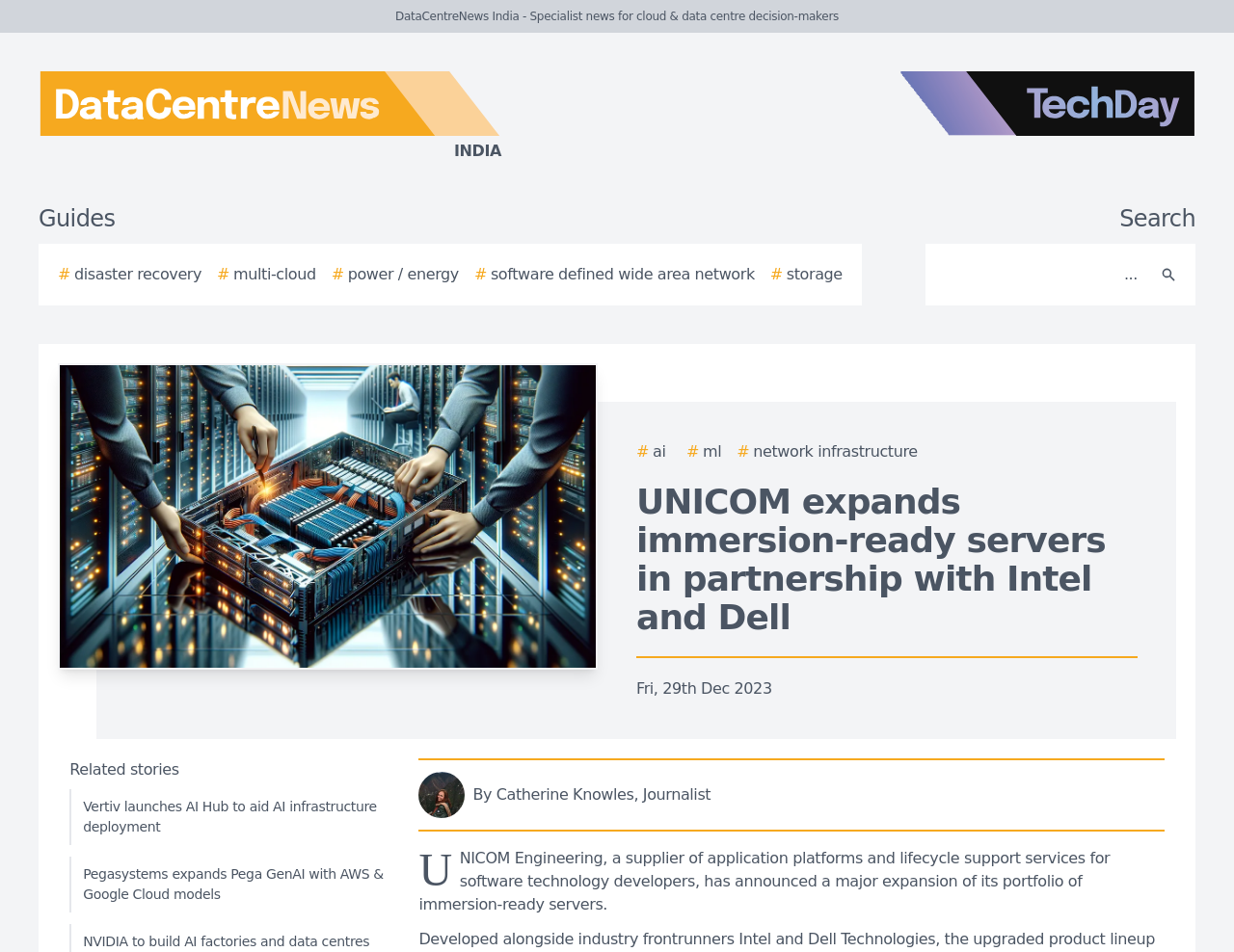Please locate the bounding box coordinates of the region I need to click to follow this instruction: "Search for something".

[0.756, 0.264, 0.931, 0.313]